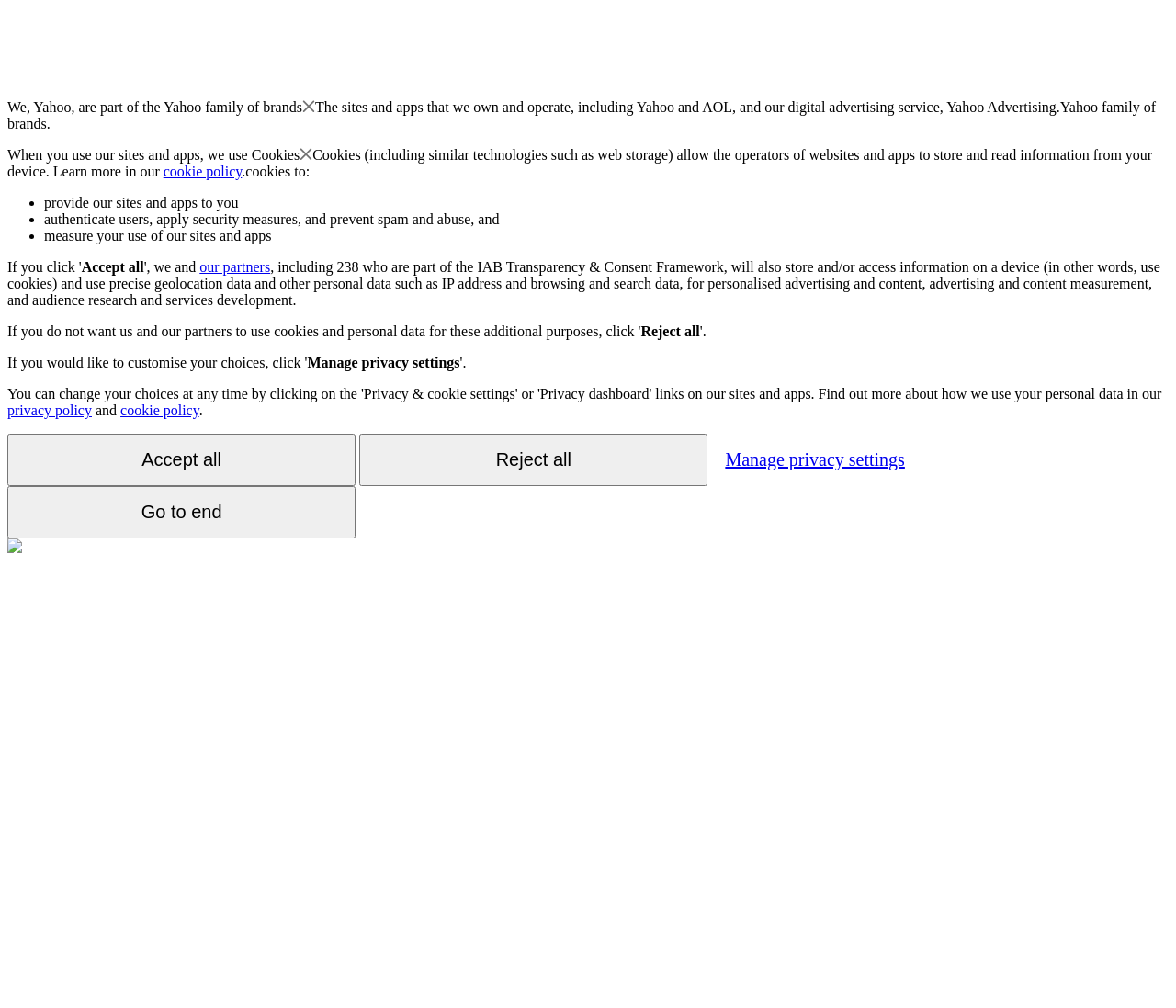Determine the bounding box coordinates for the element that should be clicked to follow this instruction: "Click the 'Manage privacy settings' button". The coordinates should be given as four float numbers between 0 and 1, in the format [left, top, right, bottom].

[0.261, 0.352, 0.391, 0.367]